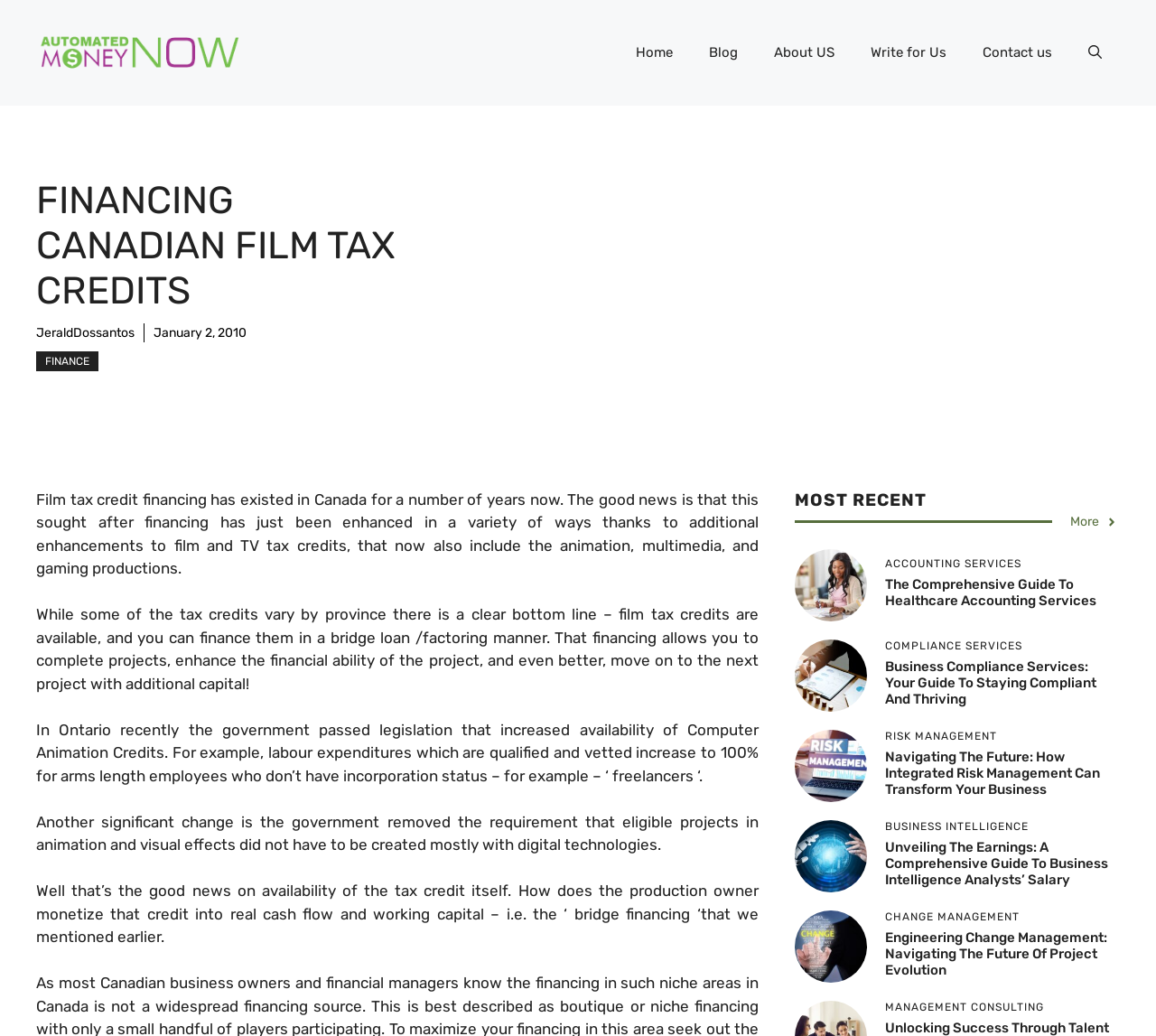Find the bounding box coordinates of the clickable area that will achieve the following instruction: "Open the search".

[0.926, 0.025, 0.969, 0.077]